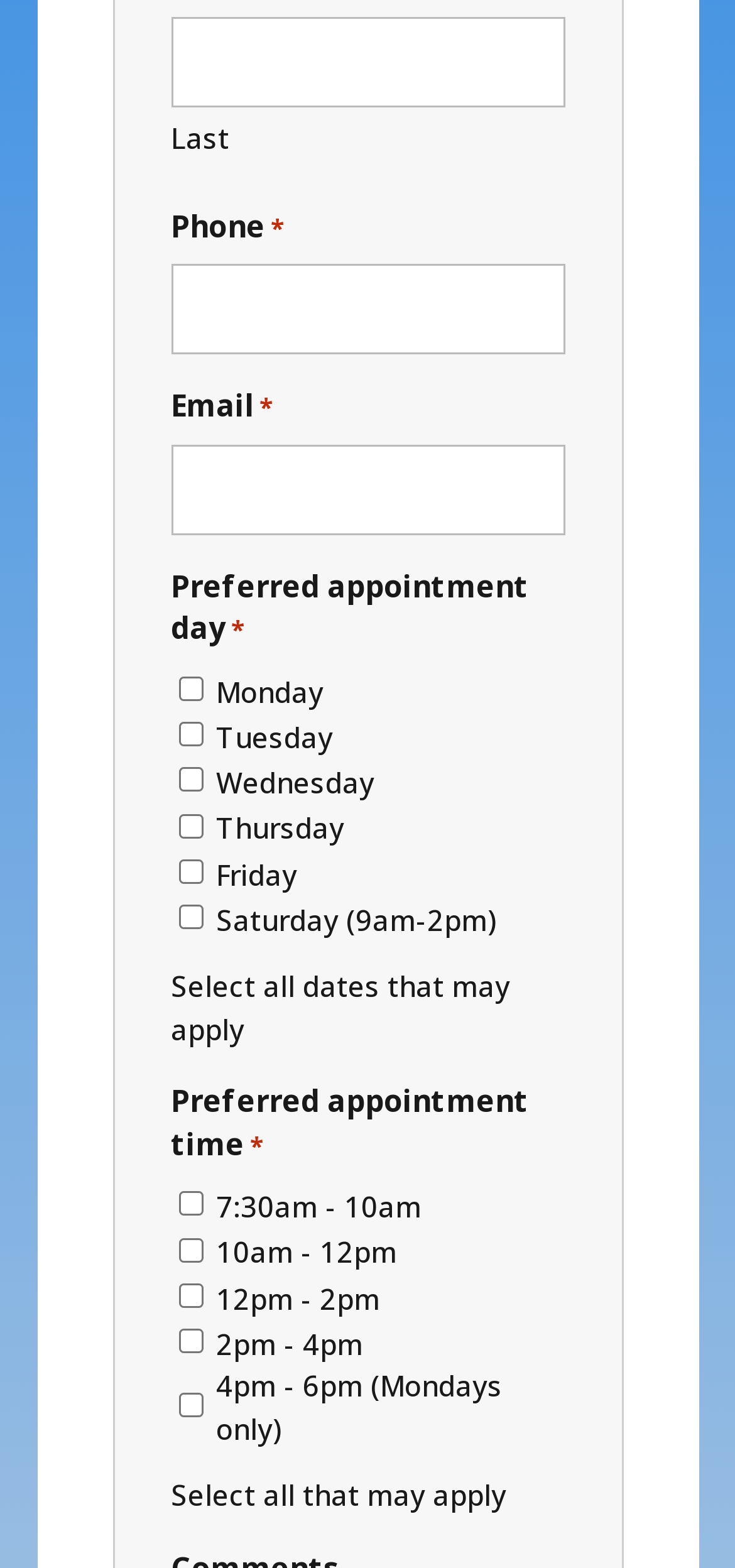Indicate the bounding box coordinates of the clickable region to achieve the following instruction: "Enter last name."

[0.232, 0.011, 0.768, 0.069]